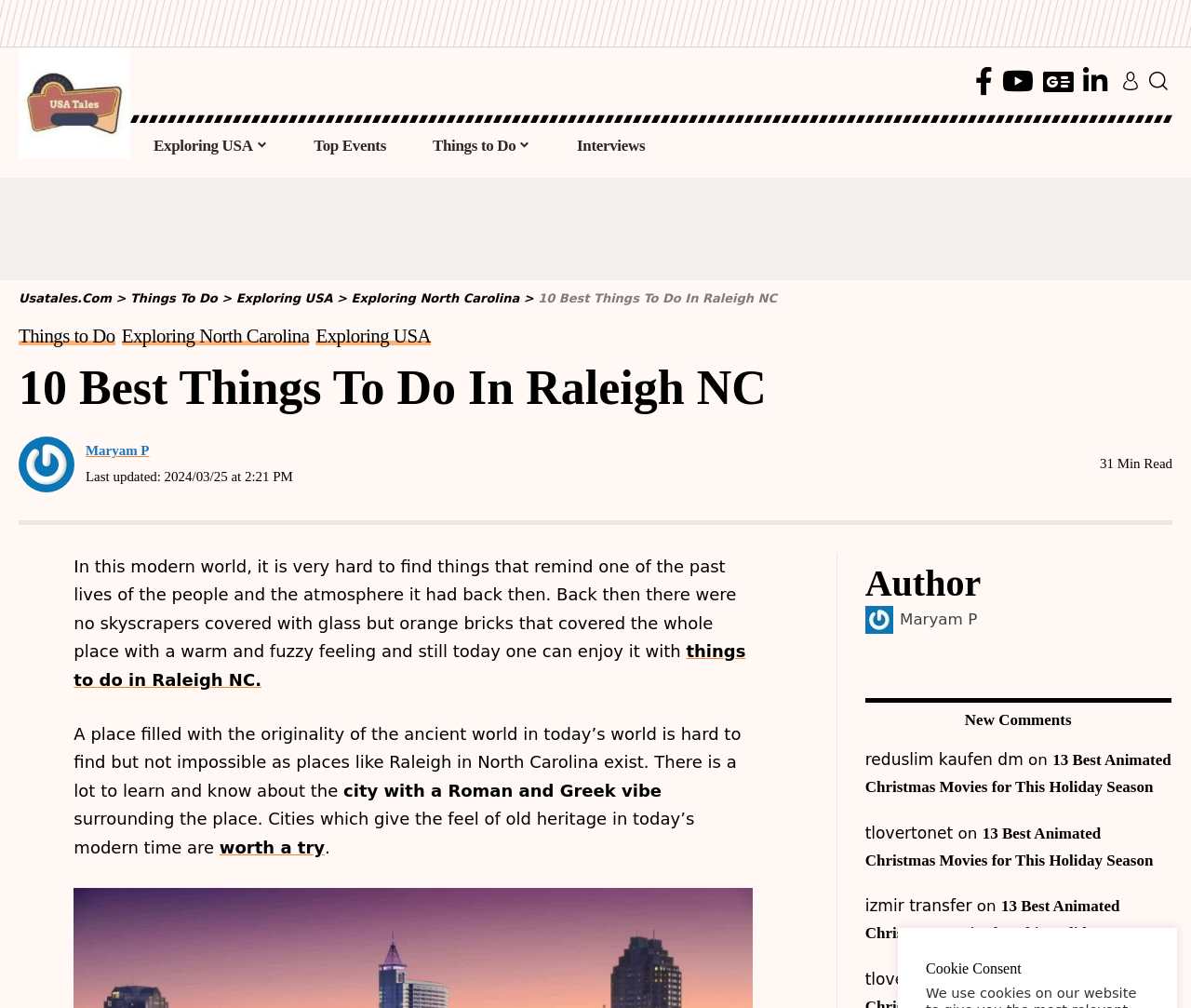Identify the bounding box for the given UI element using the description provided. Coordinates should be in the format (top-left x, top-left y, bottom-right x, bottom-right y) and must be between 0 and 1. Here is the description: izmir transfer

[0.726, 0.908, 0.821, 0.928]